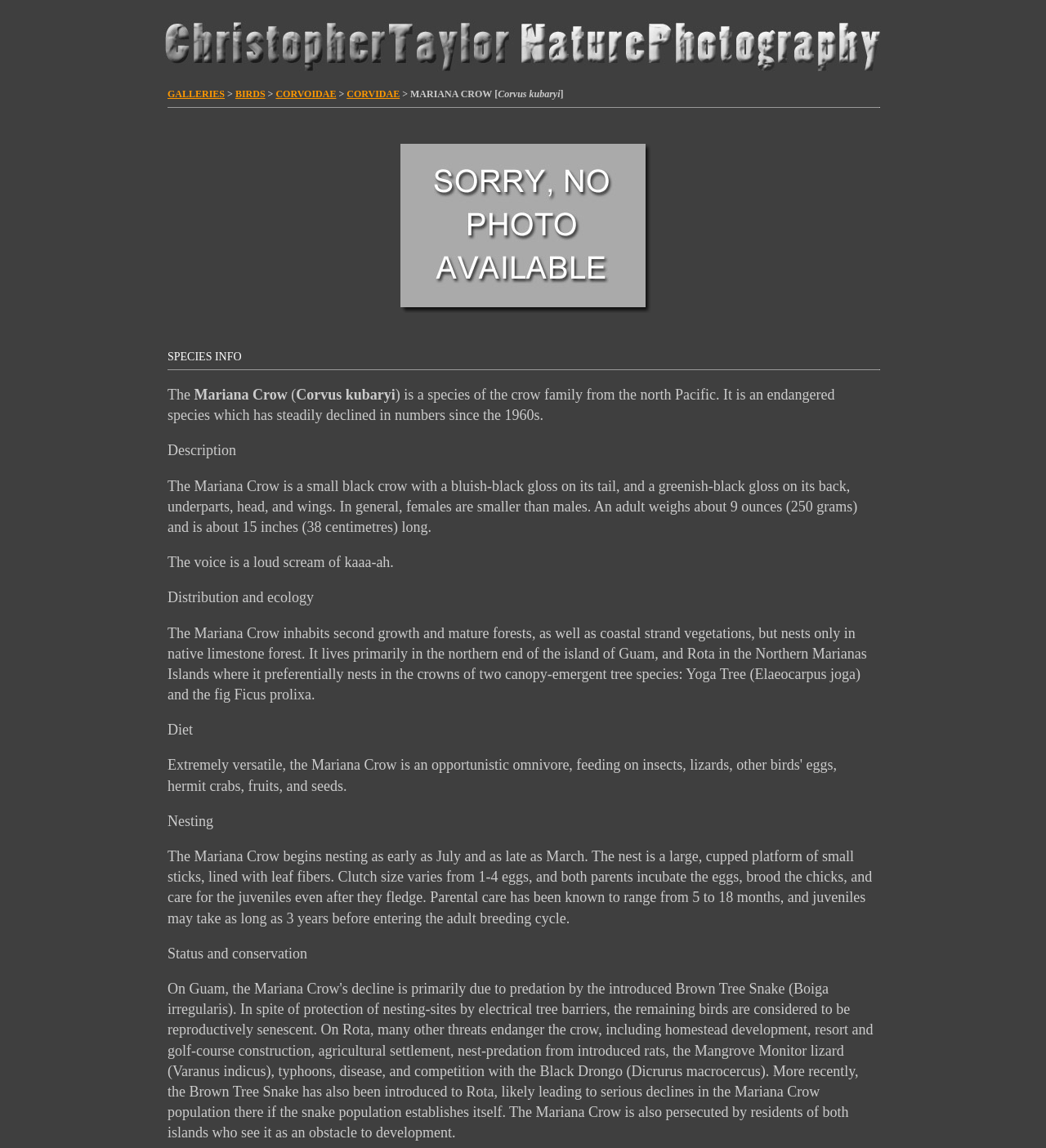Analyze the image and provide a detailed answer to the question: What is the photographer's name?

The photographer's name is mentioned in the link 'Christopher Taylor Bird Nature Wildlife Mammal Photography' at the top of the webpage, which suggests that the photographer is Christopher Taylor.